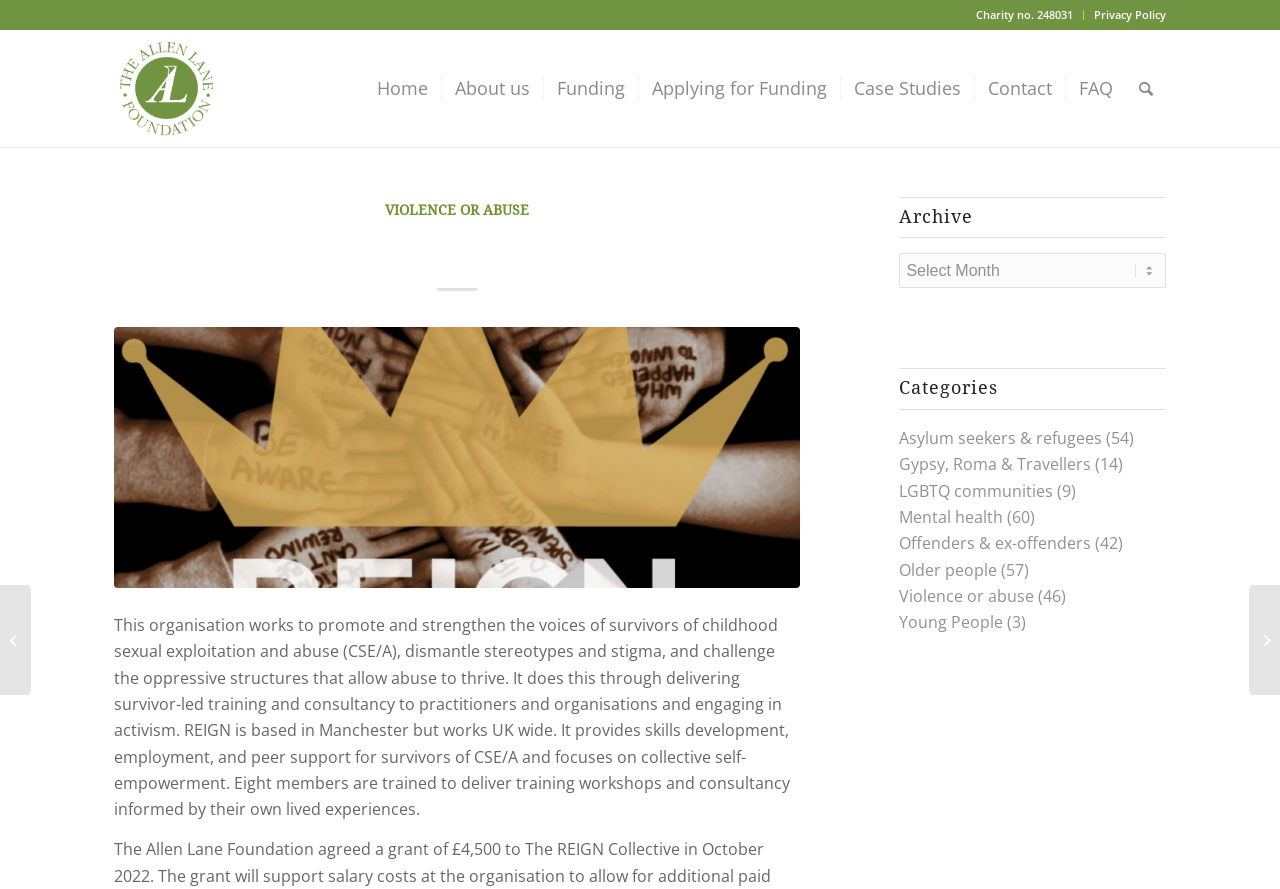Identify the bounding box coordinates of the area that should be clicked in order to complete the given instruction: "Search for something". The bounding box coordinates should be four float numbers between 0 and 1, i.e., [left, top, right, bottom].

[0.88, 0.033, 0.911, 0.165]